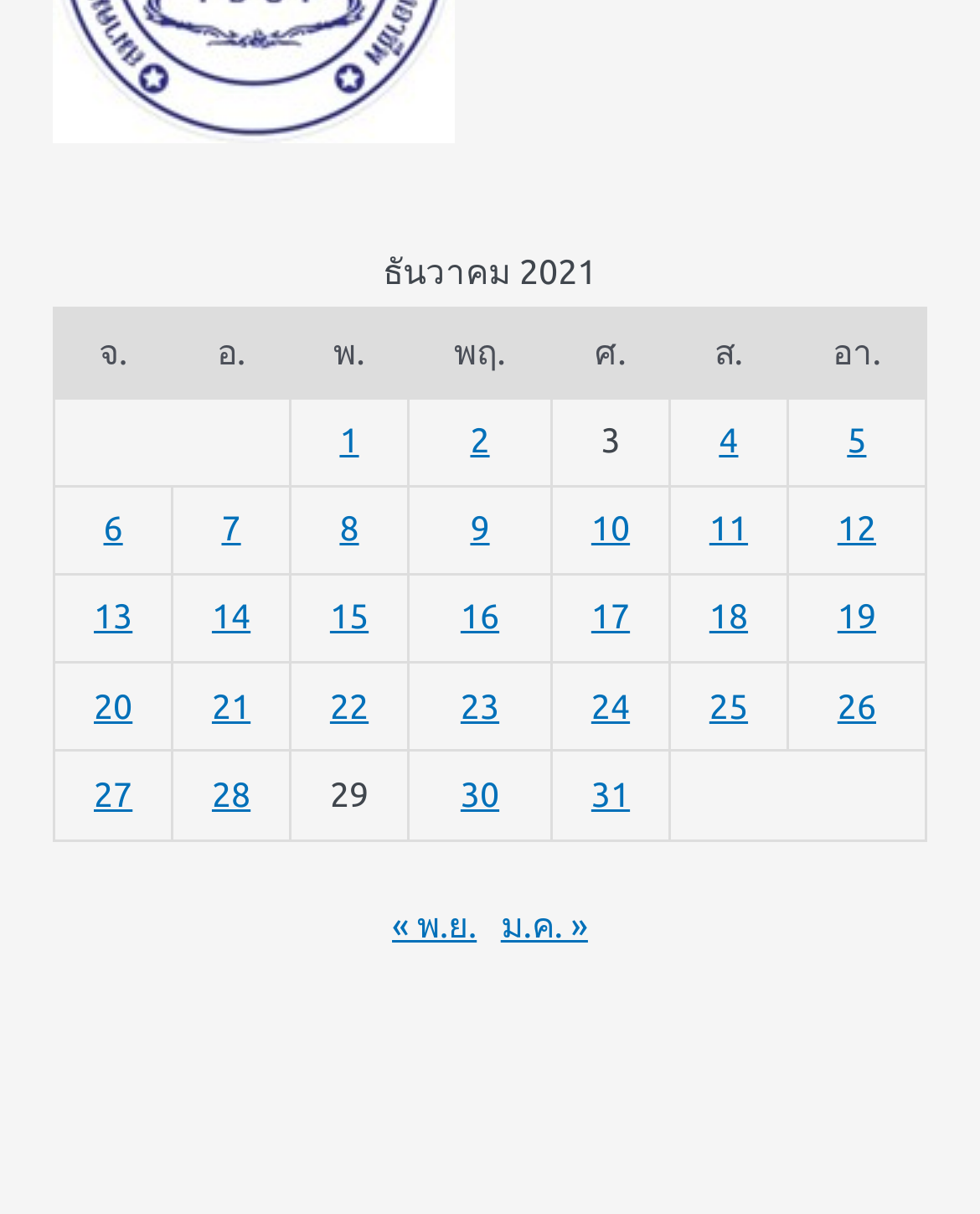Is there a navigation section on the webpage?
Answer the question using a single word or phrase, according to the image.

Yes